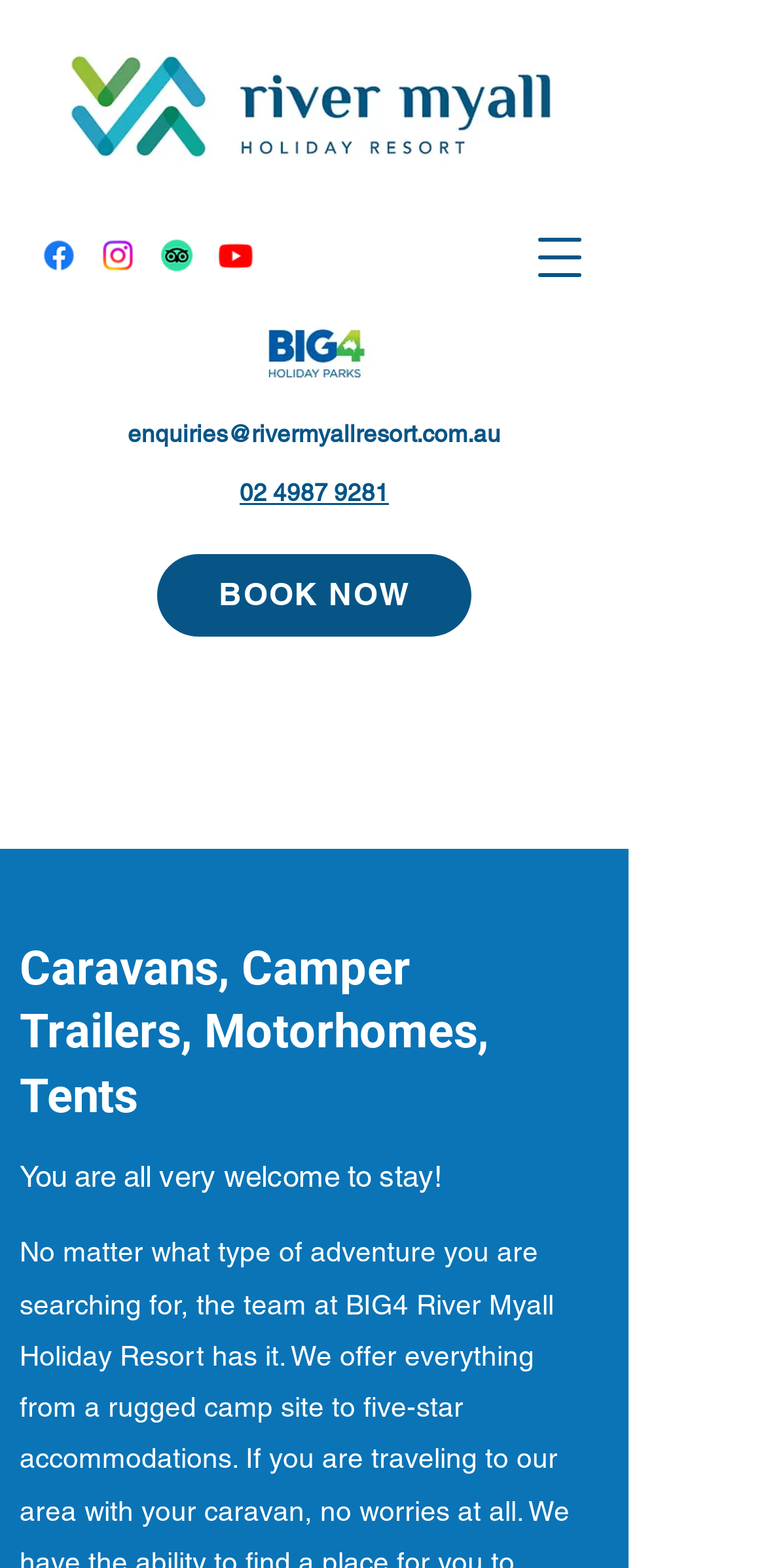Locate and extract the text of the main heading on the webpage.

Caravans, Camper Trailers, Motorhomes, Tents